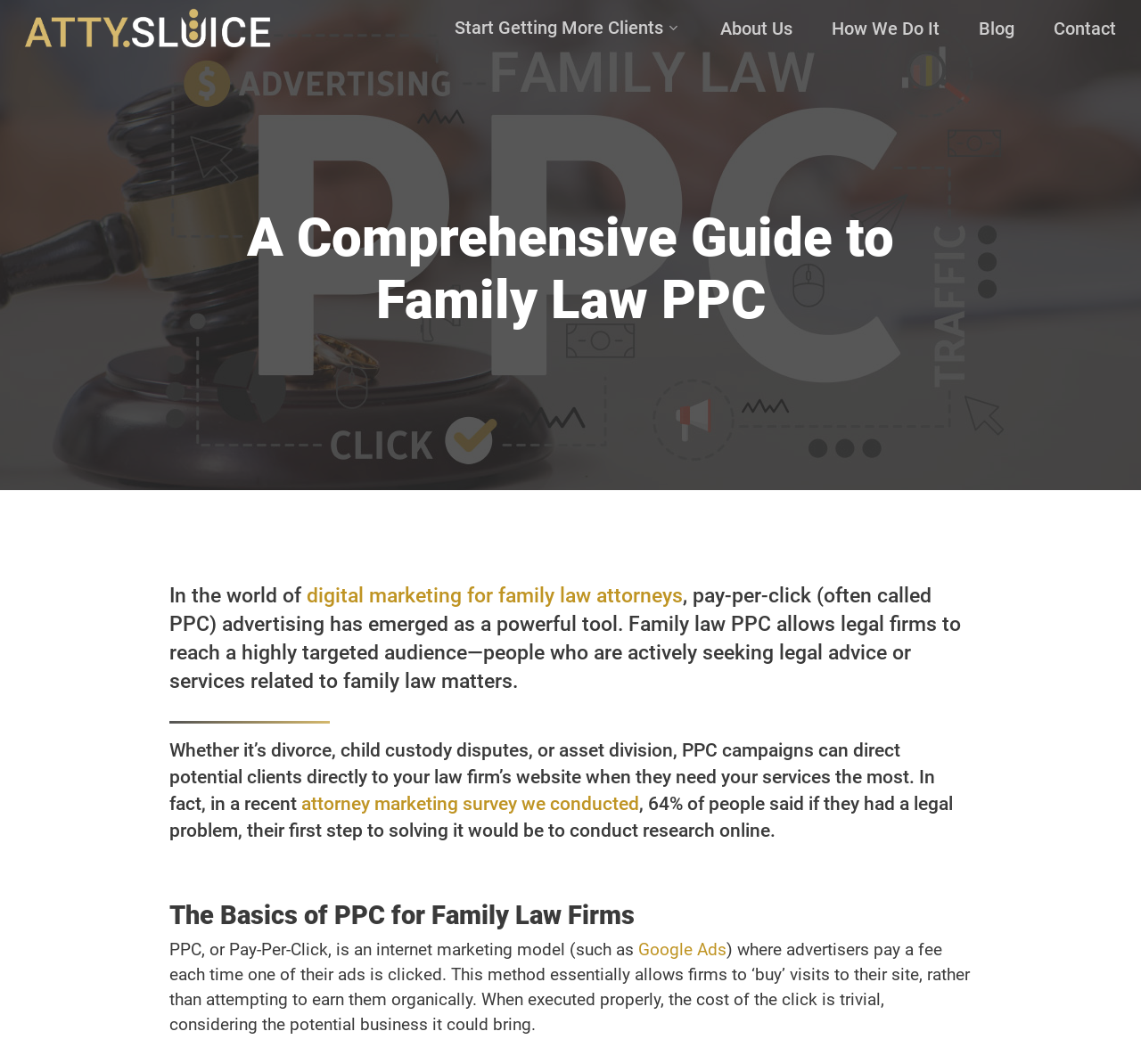Based on the element description: "How We Do It", identify the UI element and provide its bounding box coordinates. Use four float numbers between 0 and 1, [left, top, right, bottom].

[0.729, 0.019, 0.823, 0.034]